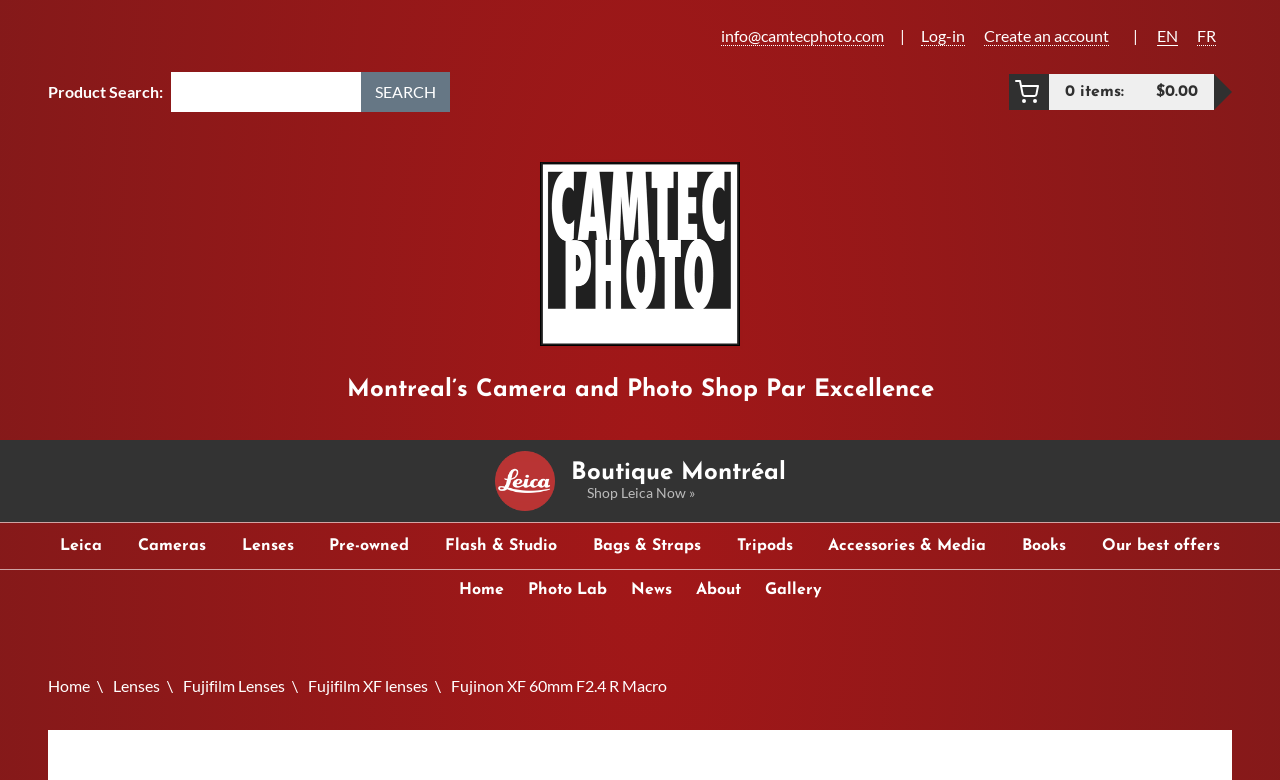Provide your answer in one word or a succinct phrase for the question: 
How many items are in the shopping cart?

0